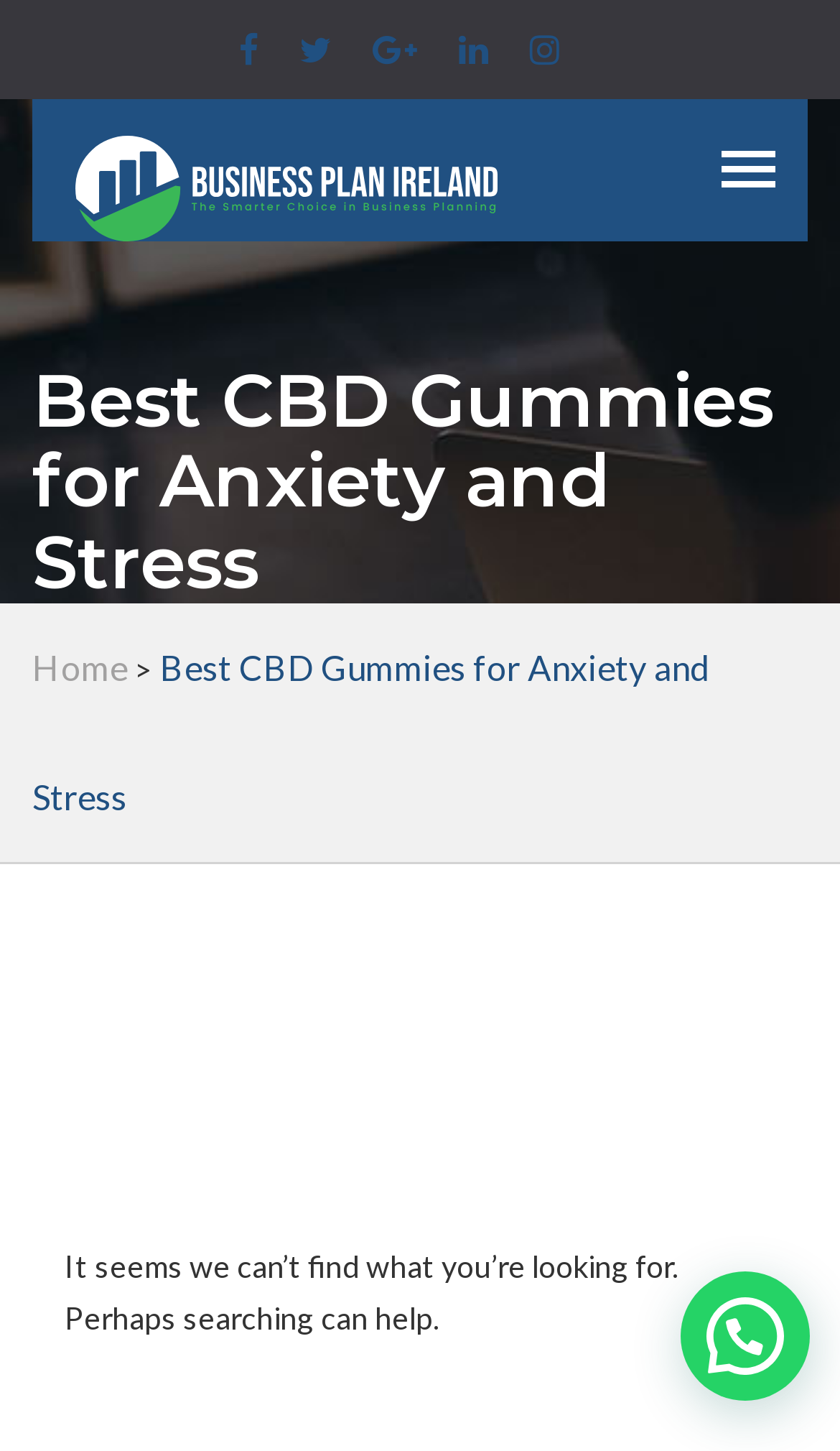Answer the following query concisely with a single word or phrase:
What is the purpose of the icons on the top left?

Social media links